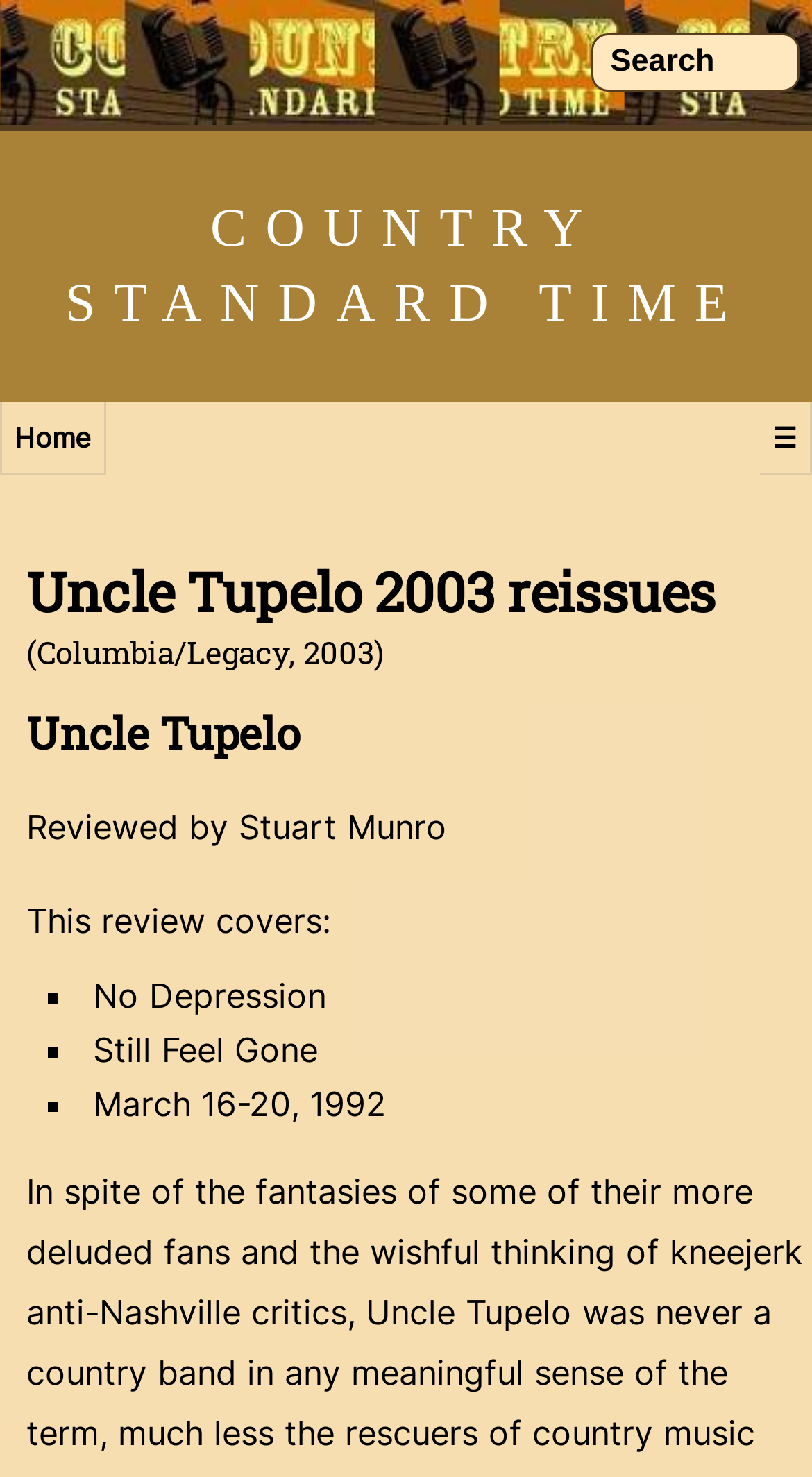How many albums are being reviewed?
Carefully analyze the image and provide a thorough answer to the question.

The webpage lists three albums being reviewed, which are 'No Depression', 'Still Feel Gone', and 'March 16-20, 1992'. These album titles are listed with list markers '■' and are part of the review.